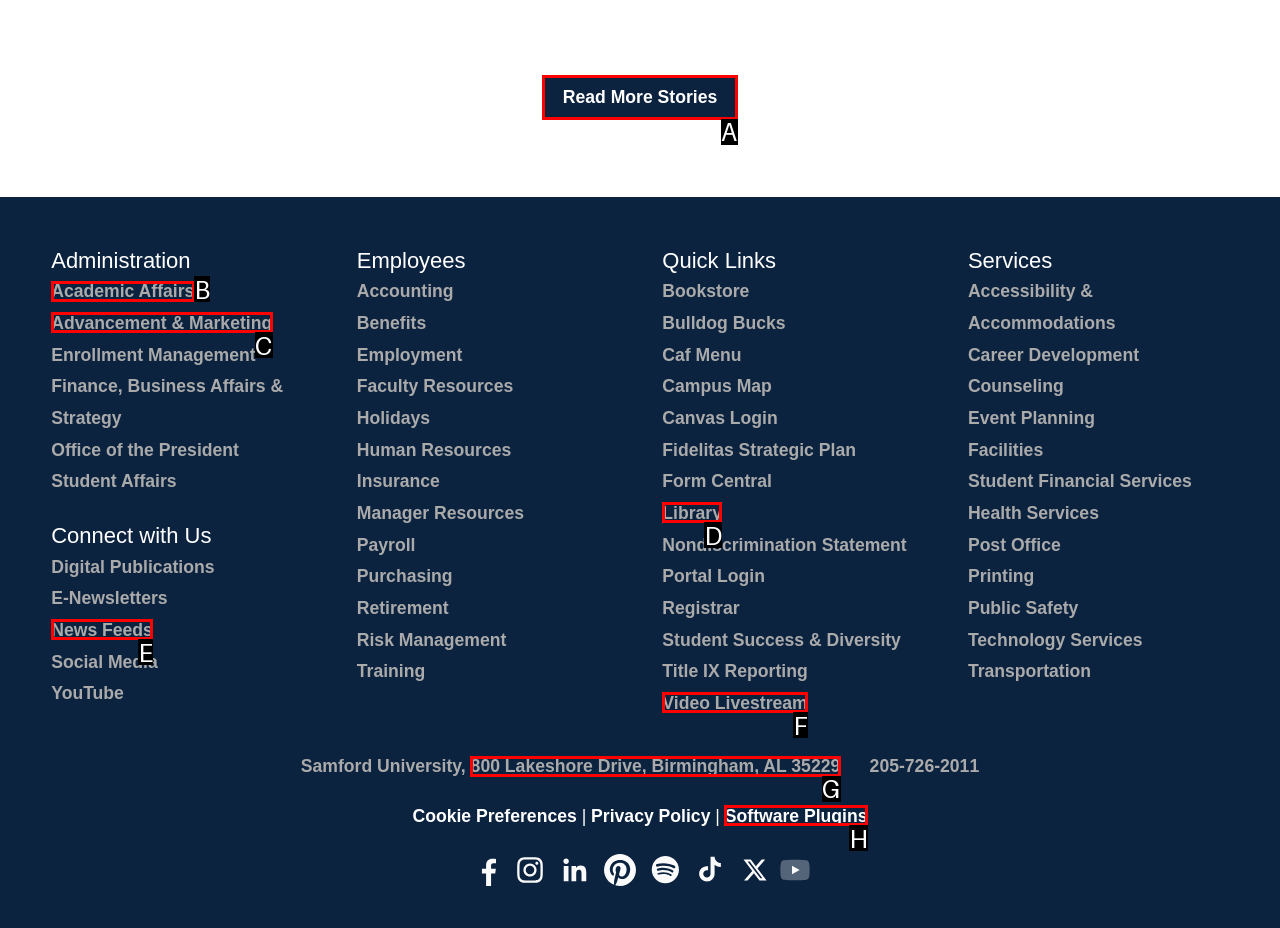Determine the letter of the UI element I should click on to complete the task: Visit Academic Affairs from the provided choices in the screenshot.

B